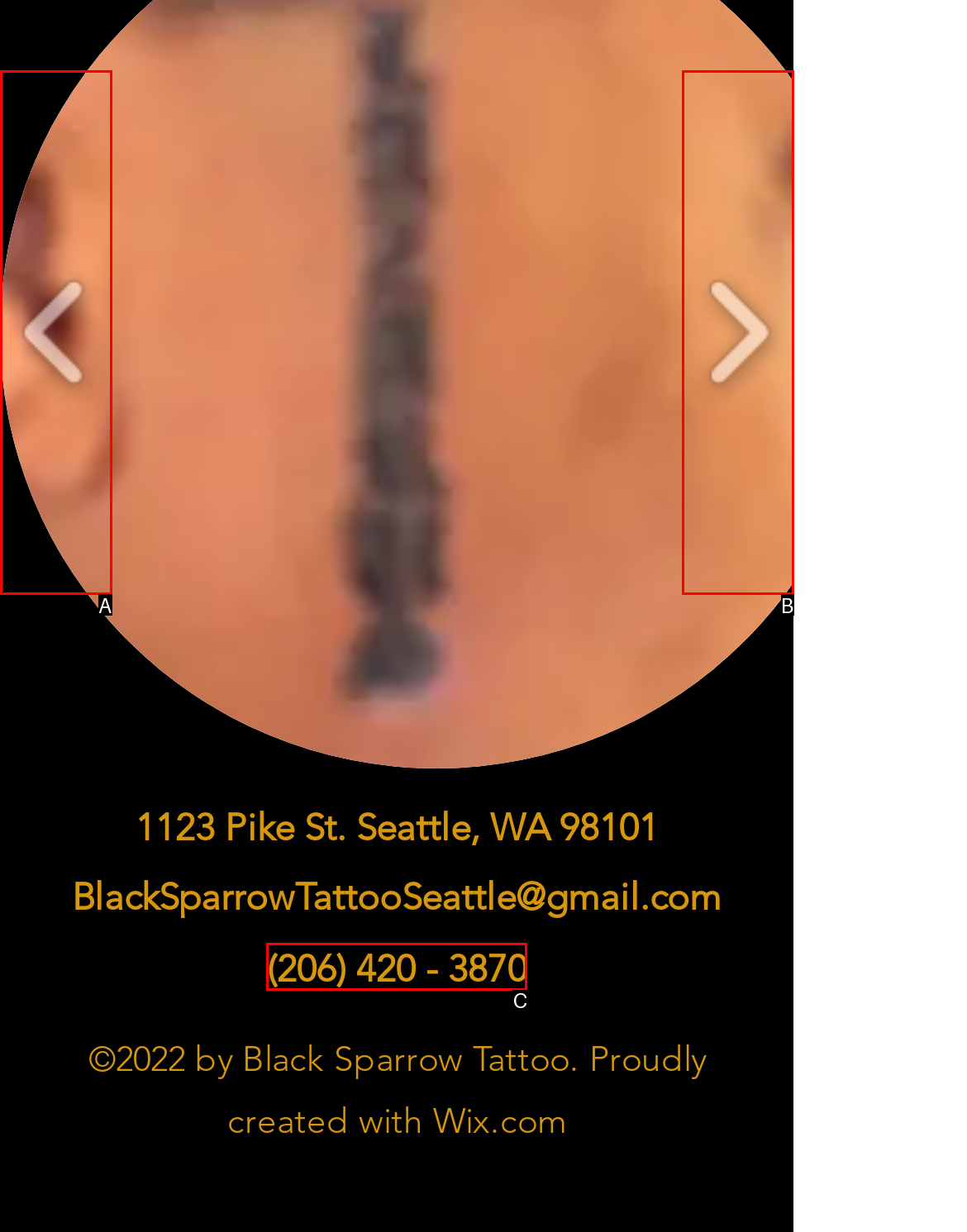From the provided options, pick the HTML element that matches the description: (206) 420 - 3870. Respond with the letter corresponding to your choice.

C